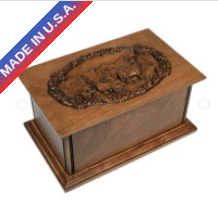Provide a comprehensive description of the image.

This image showcases a beautifully crafted Cherry Wood Adult Deer Urn, made in the U.S.A. The urn features an intricately carved lid depicting a deer motif, lending a natural and peaceful quality to its design. The rich, warm tones of the wood highlight its elegant finish, making it a fitting tribute for those wishing to honor a loved one. A prominent banner across the image indicates its American craftsmanship, emphasizing quality and authenticity. This urn is not only a respectful choice but also a stunning piece of art.